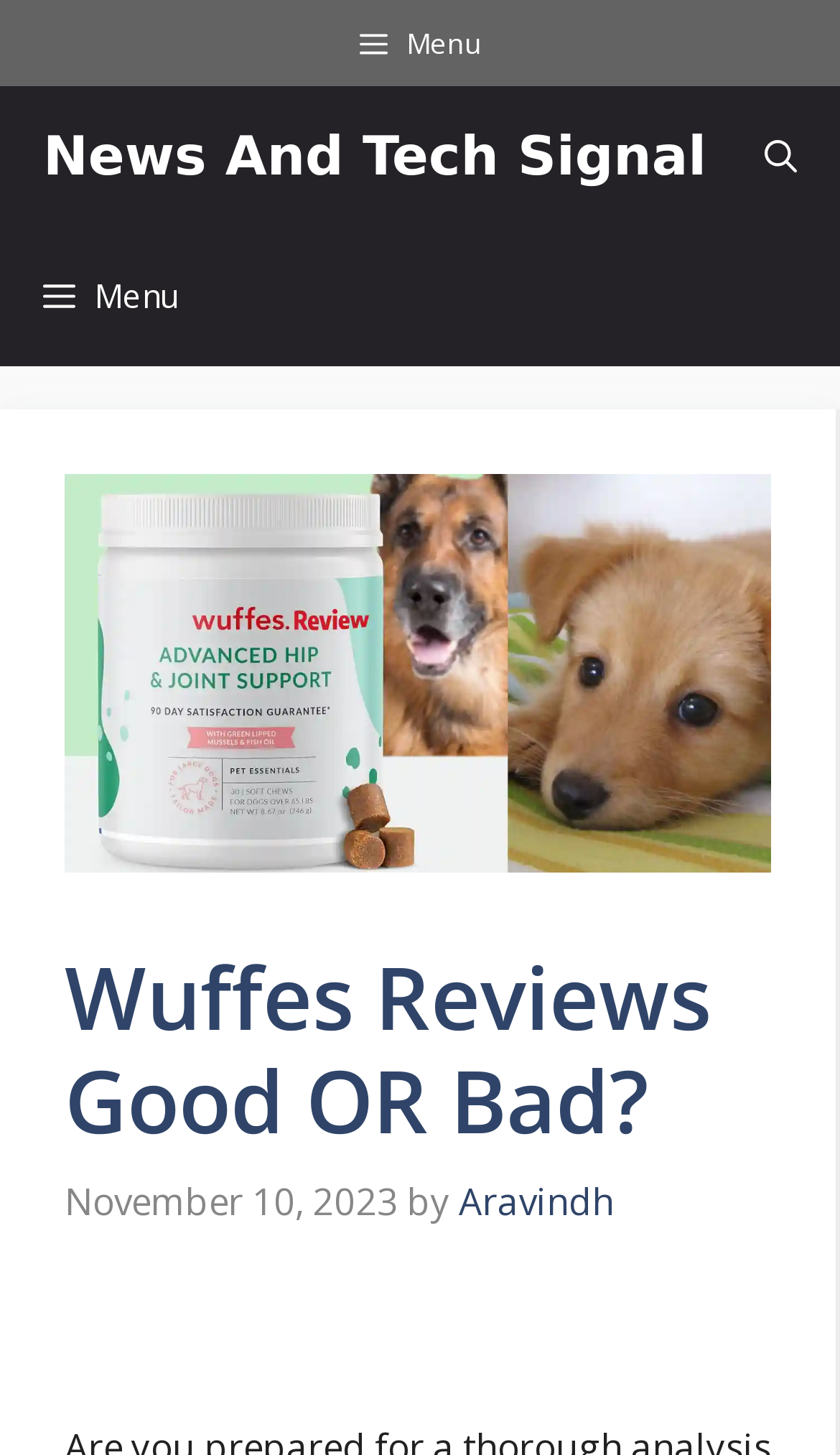Calculate the bounding box coordinates for the UI element based on the following description: "Menu". Ensure the coordinates are four float numbers between 0 and 1, i.e., [left, top, right, bottom].

[0.0, 0.155, 0.262, 0.252]